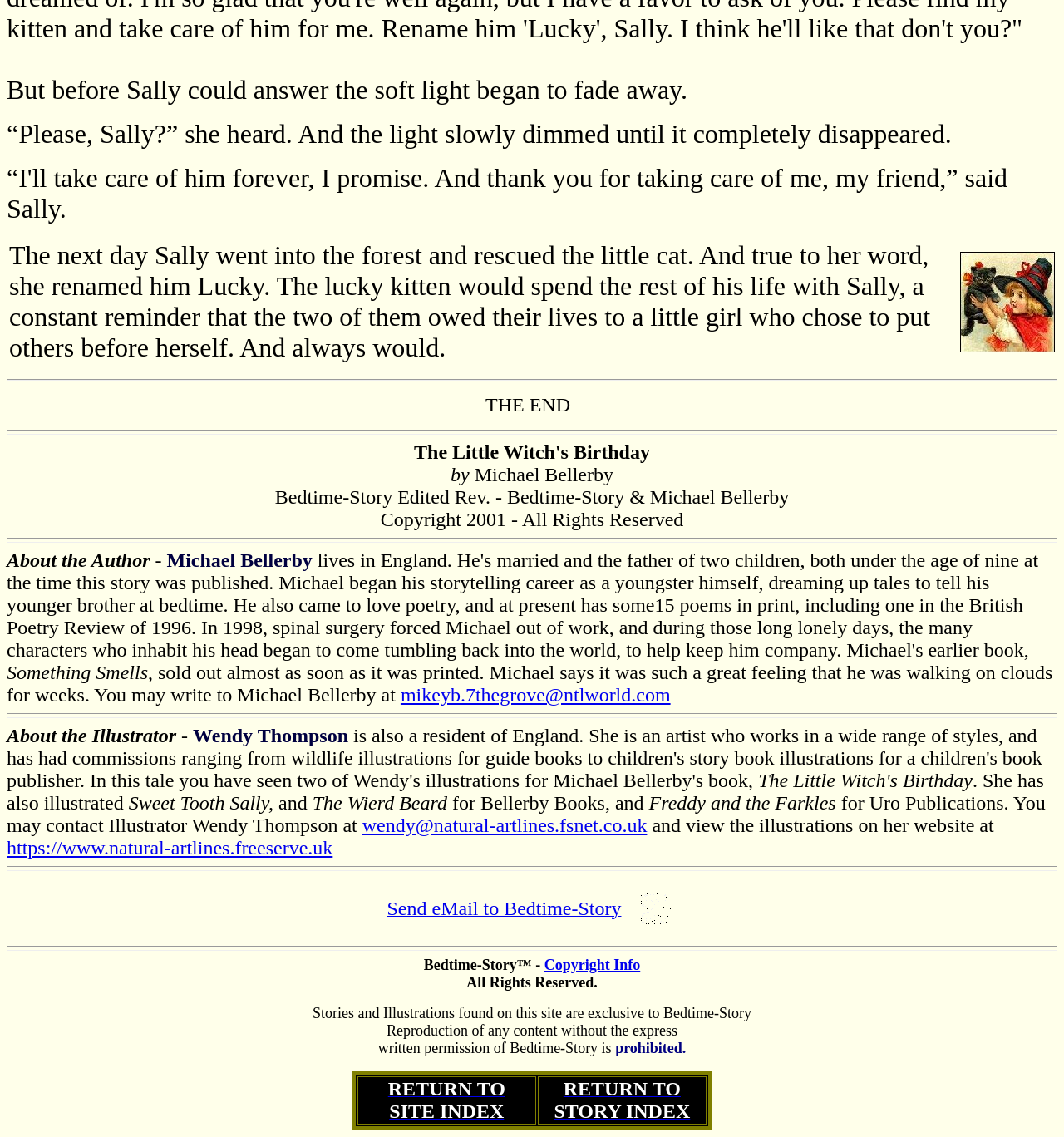Who is the author of the bedtime story?
From the screenshot, supply a one-word or short-phrase answer.

Michael Bellerby